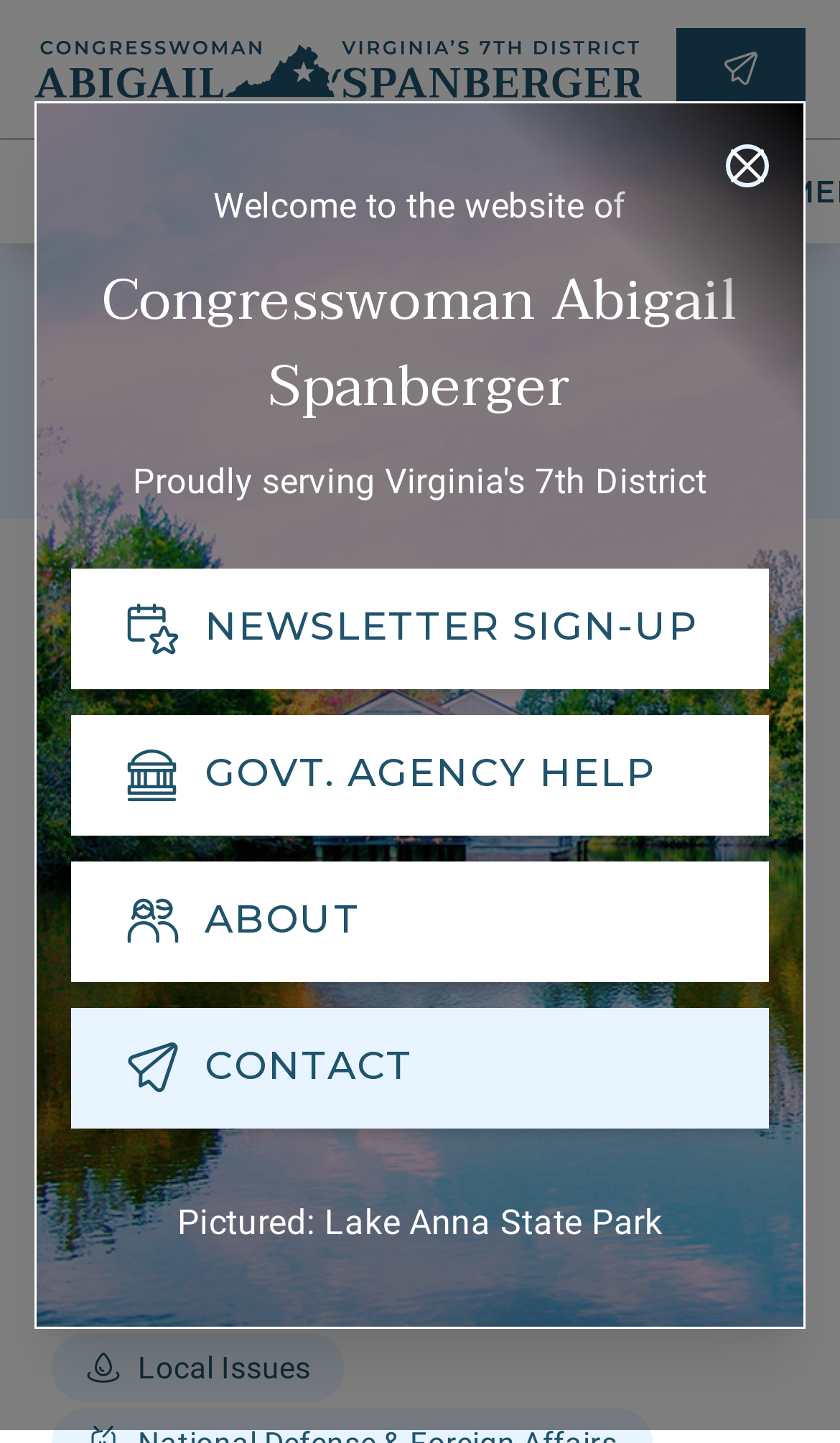Please identify the bounding box coordinates of the area that needs to be clicked to follow this instruction: "Sign up for the newsletter".

[0.085, 0.394, 0.915, 0.478]